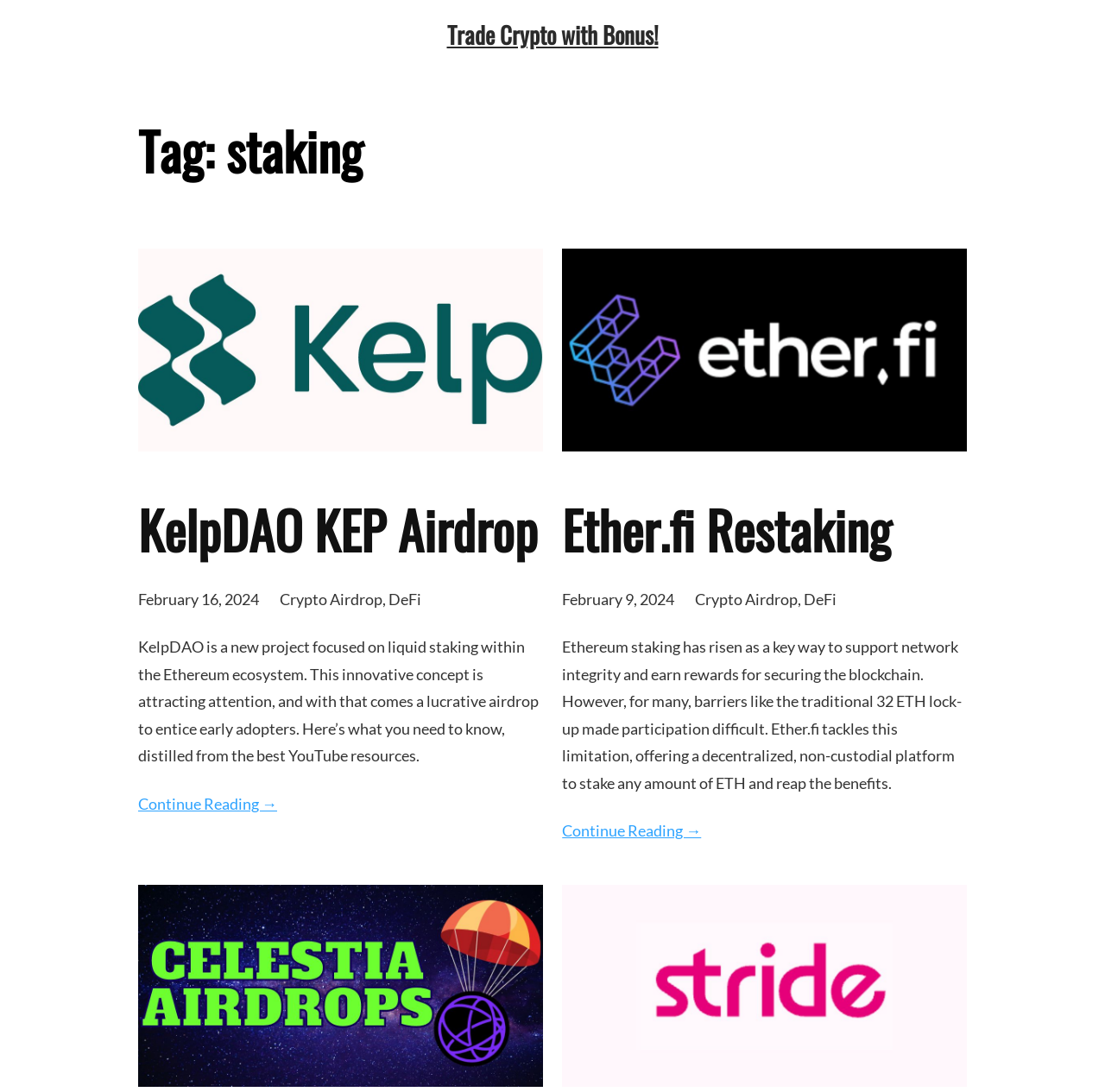What is the date of the Ether.fi Restaking article? Refer to the image and provide a one-word or short phrase answer.

February 9, 2024